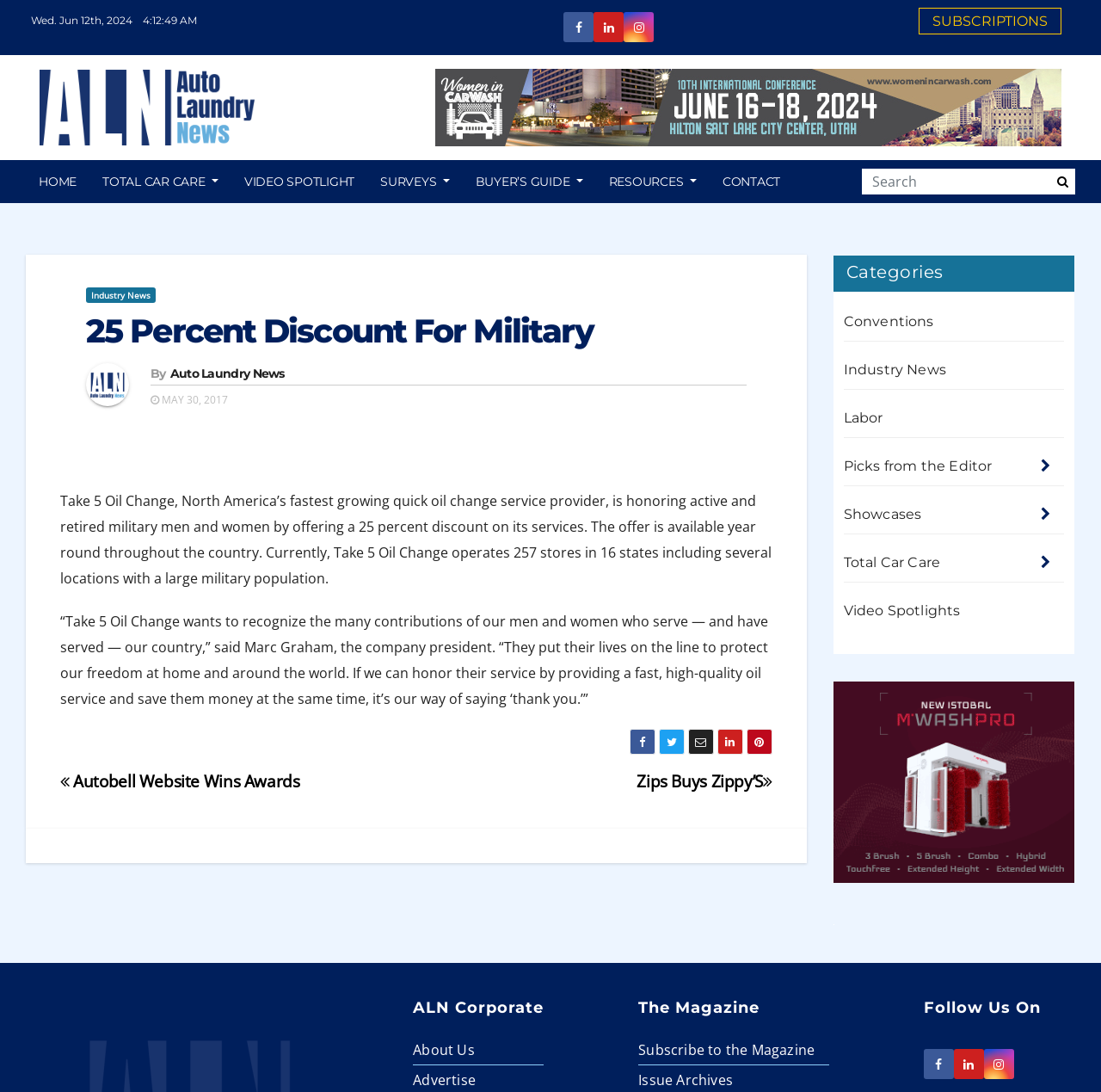Reply to the question below using a single word or brief phrase:
What is the name of the magazine?

Auto Laundry News